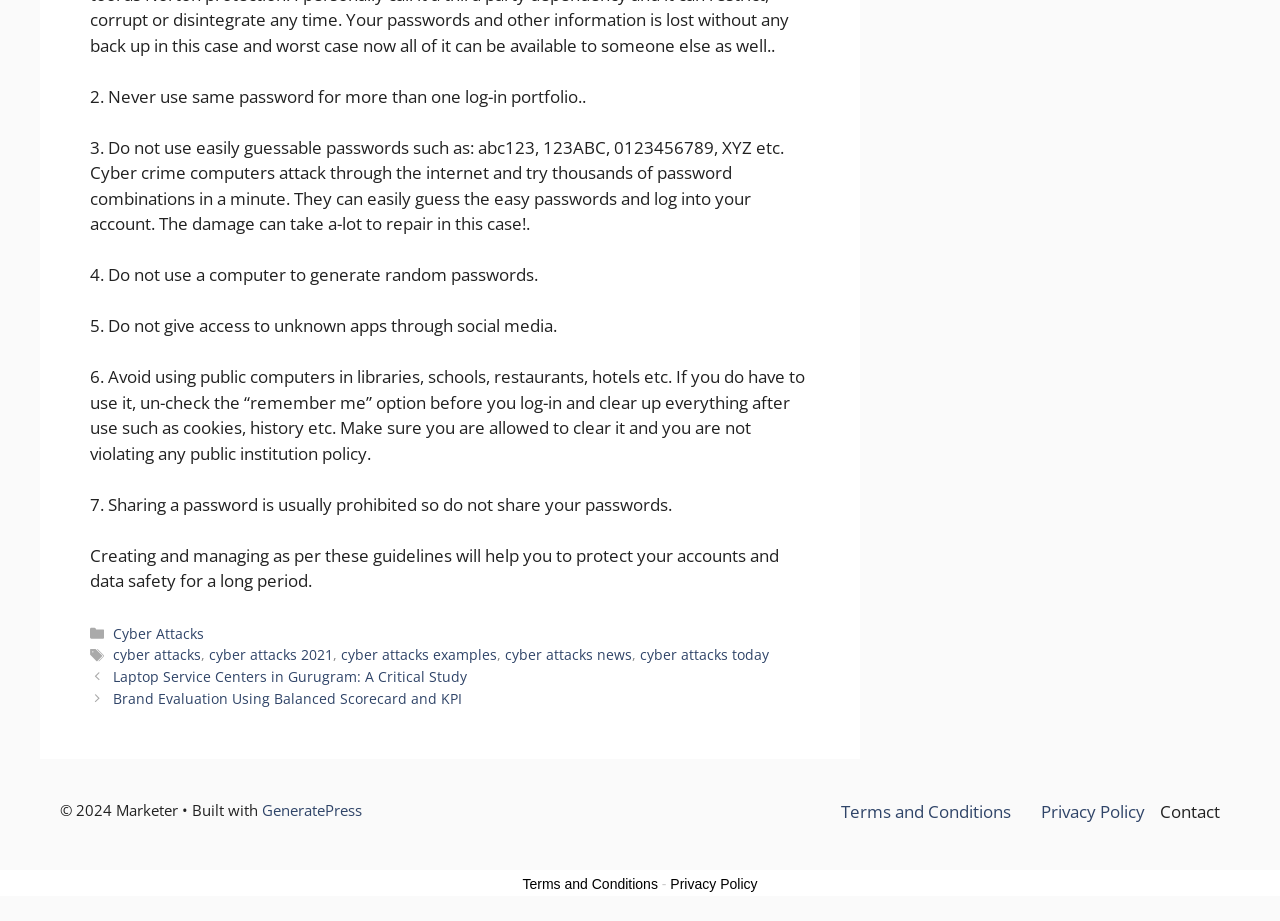Kindly determine the bounding box coordinates for the clickable area to achieve the given instruction: "Visit 'GeneratePress' website".

[0.205, 0.869, 0.283, 0.891]